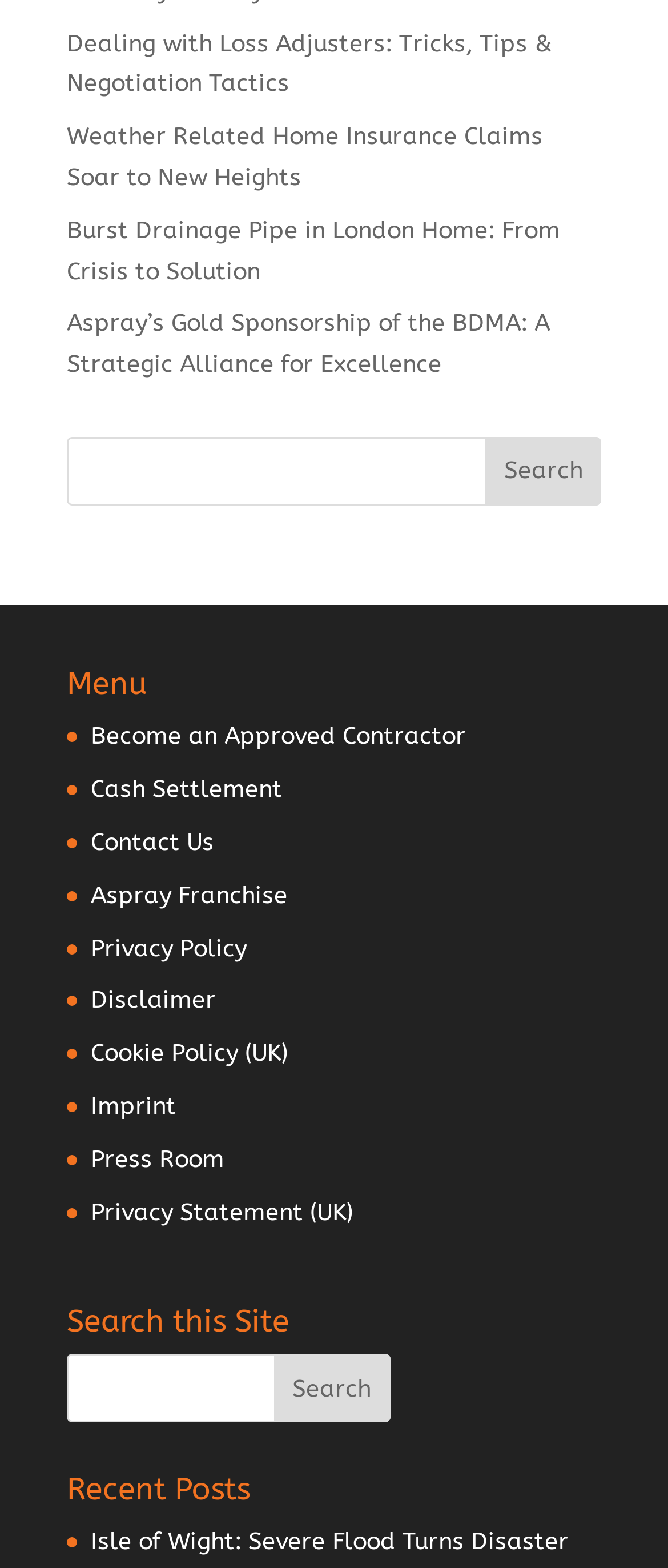Please examine the image and answer the question with a detailed explanation:
How many links are under the 'Menu' heading?

Under the 'Menu' heading, there are 10 links, including 'Become an Approved Contractor', 'Cash Settlement', 'Contact Us', and others, located at the middle of the webpage with bounding box coordinates ranging from [0.136, 0.461, 0.697, 0.479] to [0.136, 0.763, 0.528, 0.782].